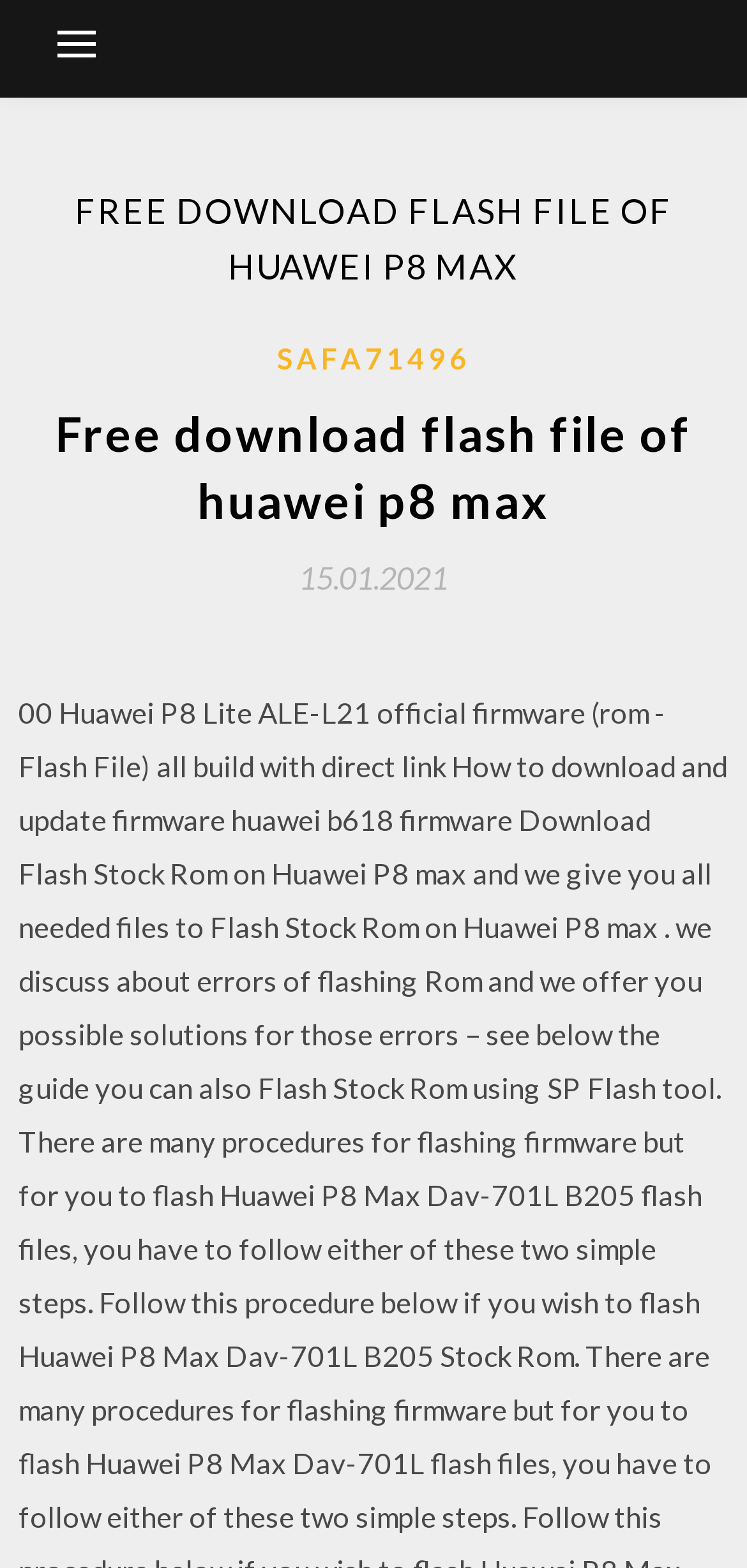Provide a one-word or short-phrase answer to the question:
What is the date mentioned on the webpage?

15.01.2021